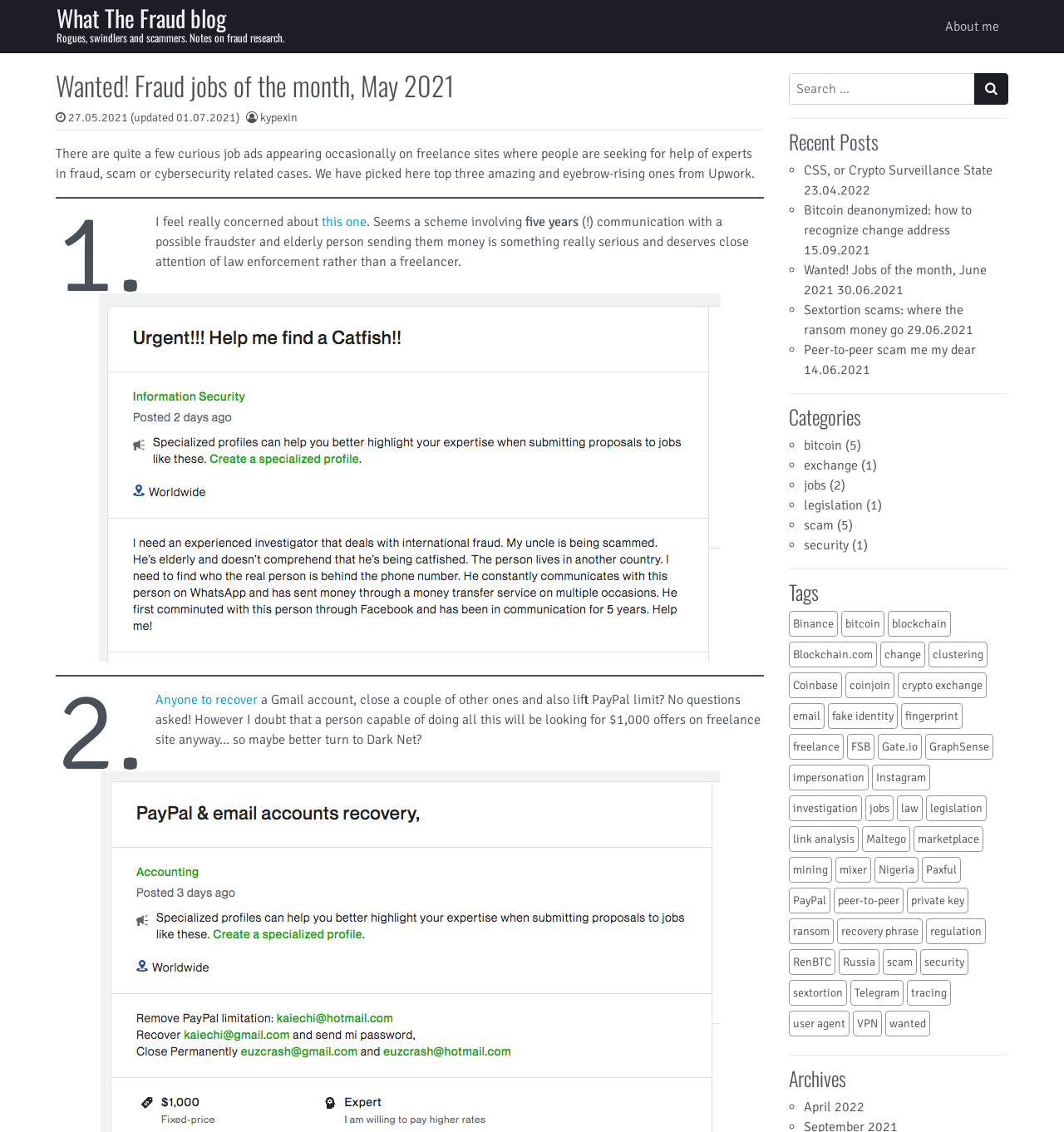Determine the bounding box coordinates for the UI element with the following description: "What The Fraud blog". The coordinates should be four float numbers between 0 and 1, represented as [left, top, right, bottom].

[0.053, 0.001, 0.212, 0.031]